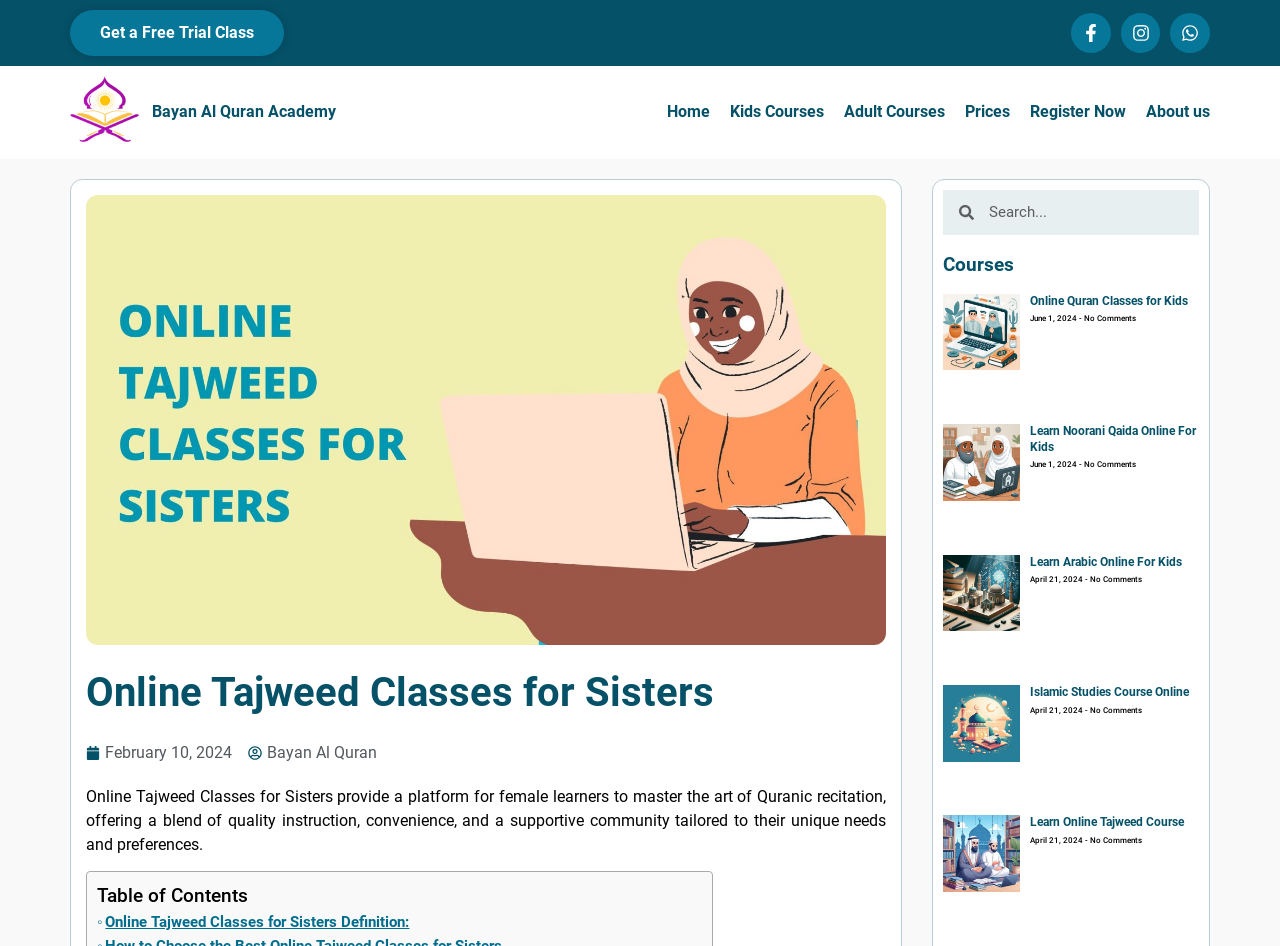Point out the bounding box coordinates of the section to click in order to follow this instruction: "Register now".

[0.805, 0.101, 0.88, 0.137]